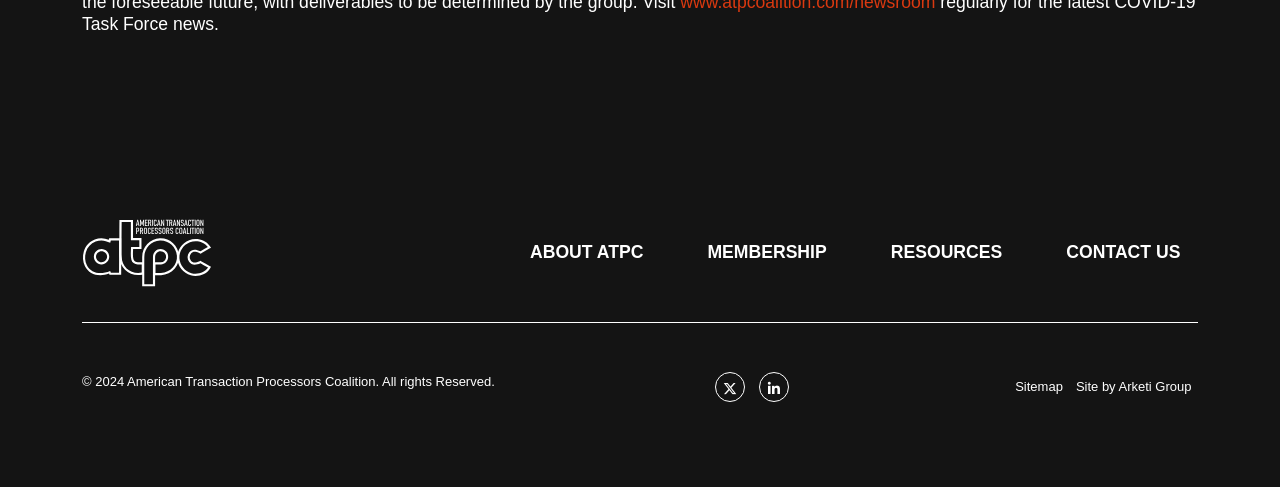Extract the bounding box coordinates for the UI element described as: "Arketi Group".

[0.874, 0.779, 0.931, 0.81]